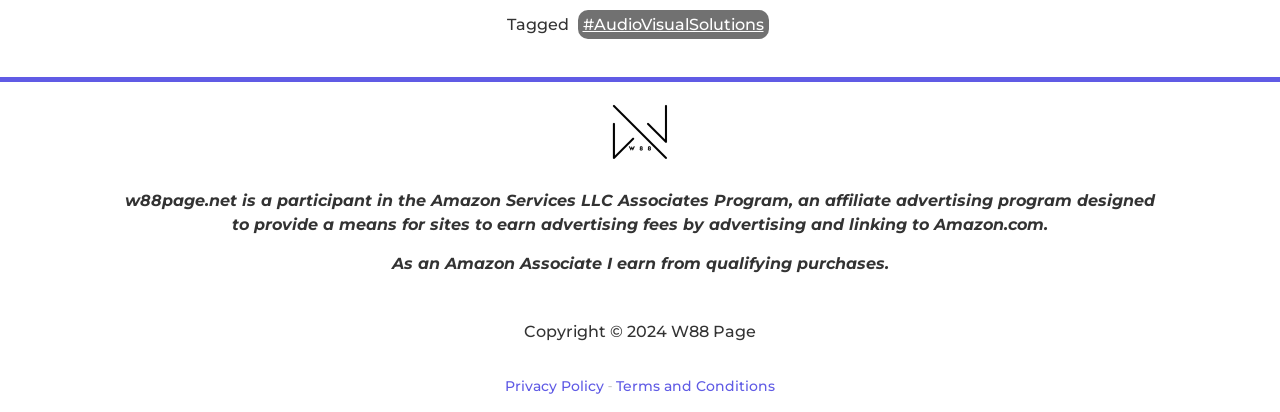What is the copyright year?
Answer with a single word or phrase by referring to the visual content.

2024